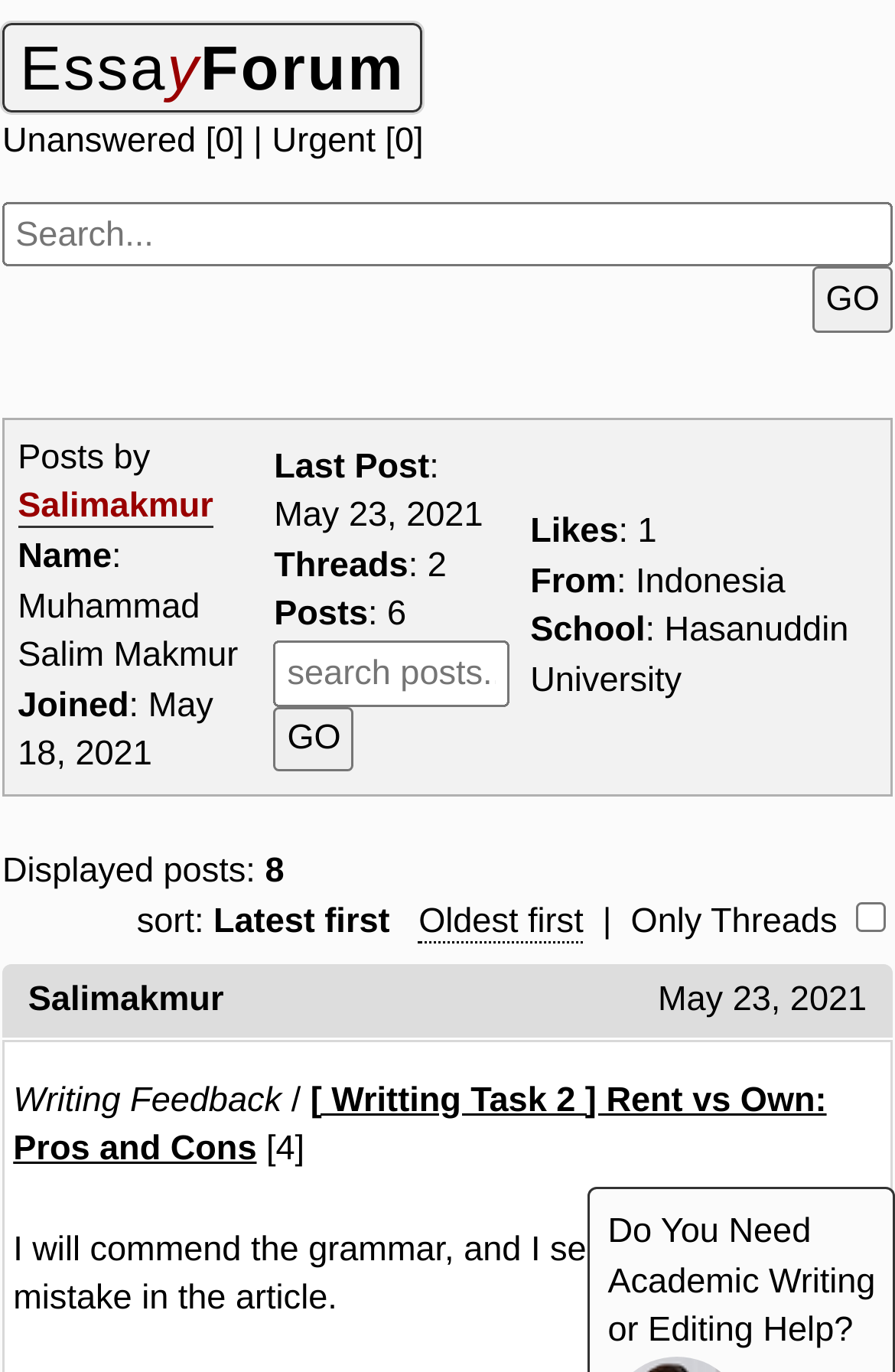How many threads does the user have?
Examine the image closely and answer the question with as much detail as possible.

The number of threads can be found in the LayoutTableCell element with the text 'Last Post: May 23, 2021 Threads: 2 Posts: 6'. The number of threads is 2.